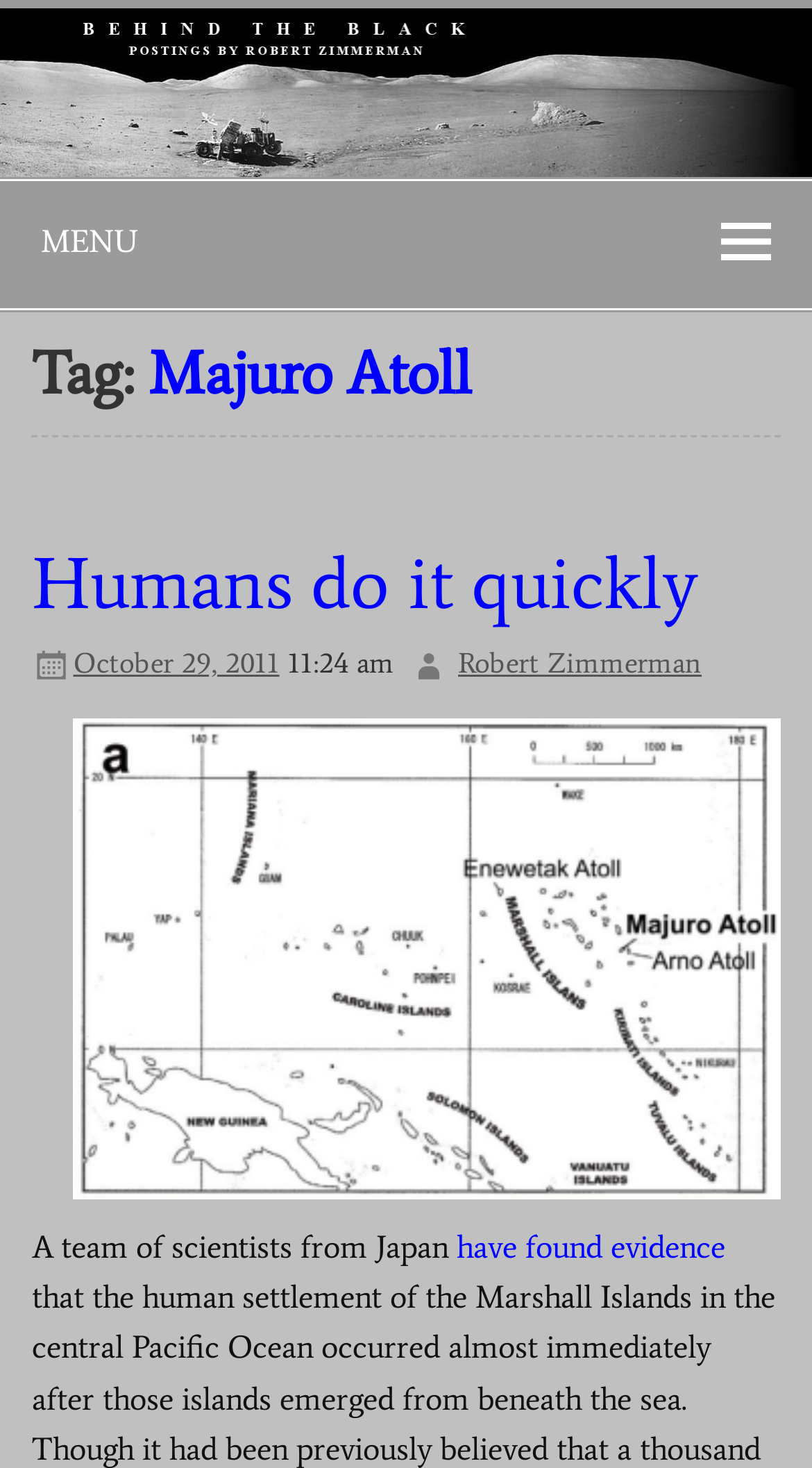What time was the article posted?
Offer a detailed and exhaustive answer to the question.

I found the answer by looking at the StaticText element '11:24 am' which is a sibling element of the link 'October 29, 2011'.